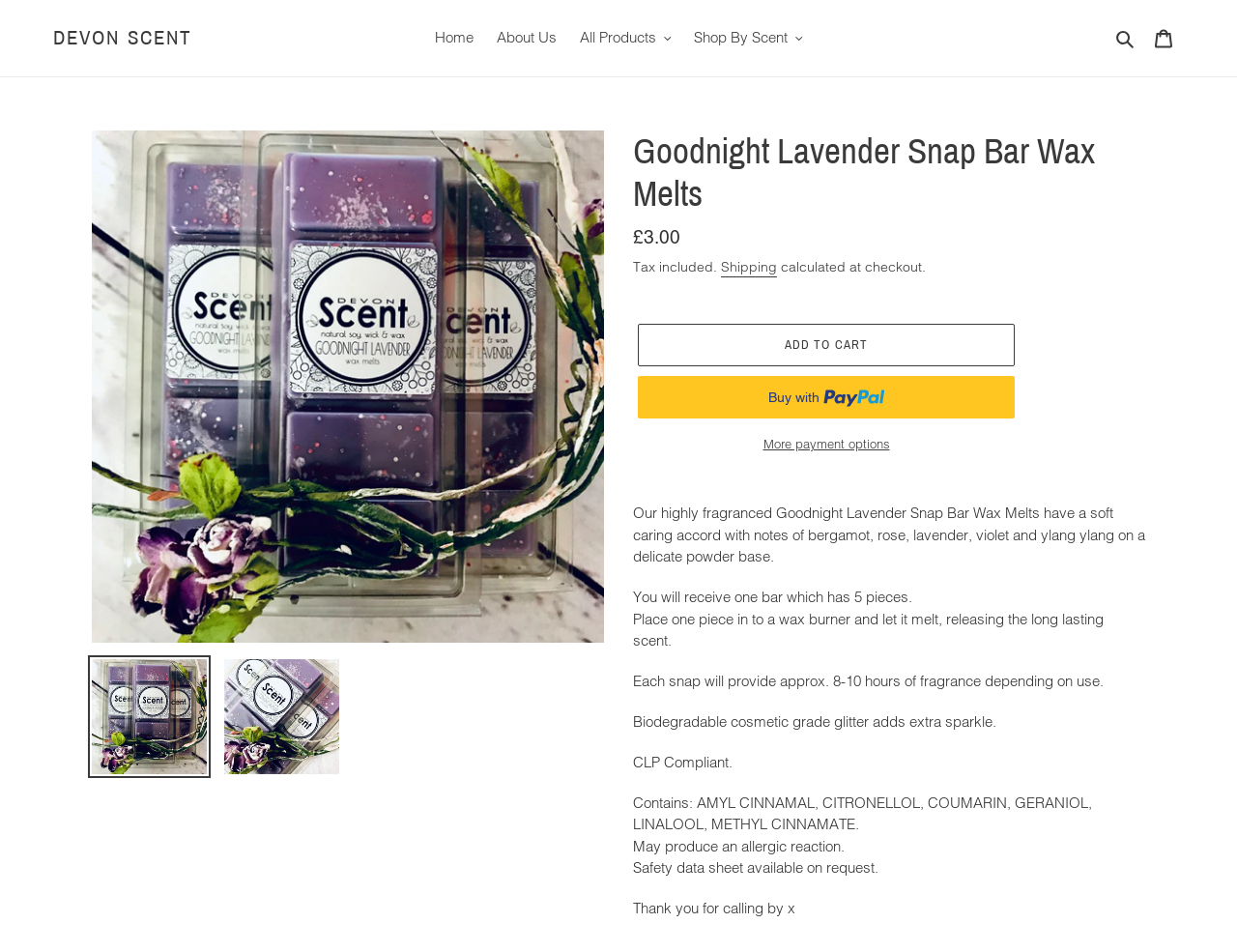What is the purpose of the biodegradable cosmetic grade glitter?
Using the image as a reference, give an elaborate response to the question.

I found the purpose of the biodegradable cosmetic grade glitter by looking at the static text element with the text 'Biodegradable cosmetic grade glitter adds extra sparkle.' which is located below the product description.